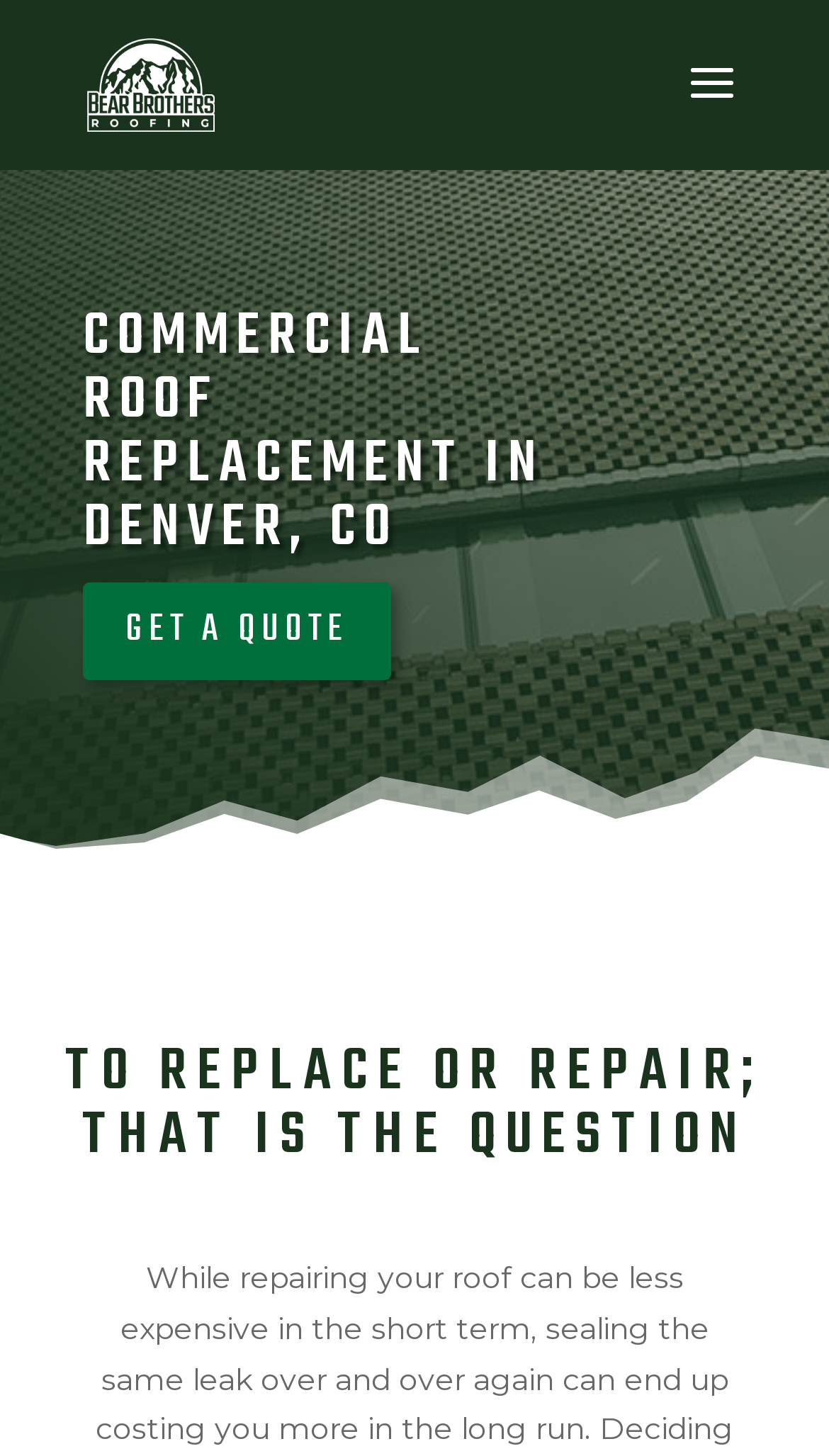Provide the bounding box coordinates of the HTML element this sentence describes: "Get A Quote".

[0.1, 0.4, 0.472, 0.467]